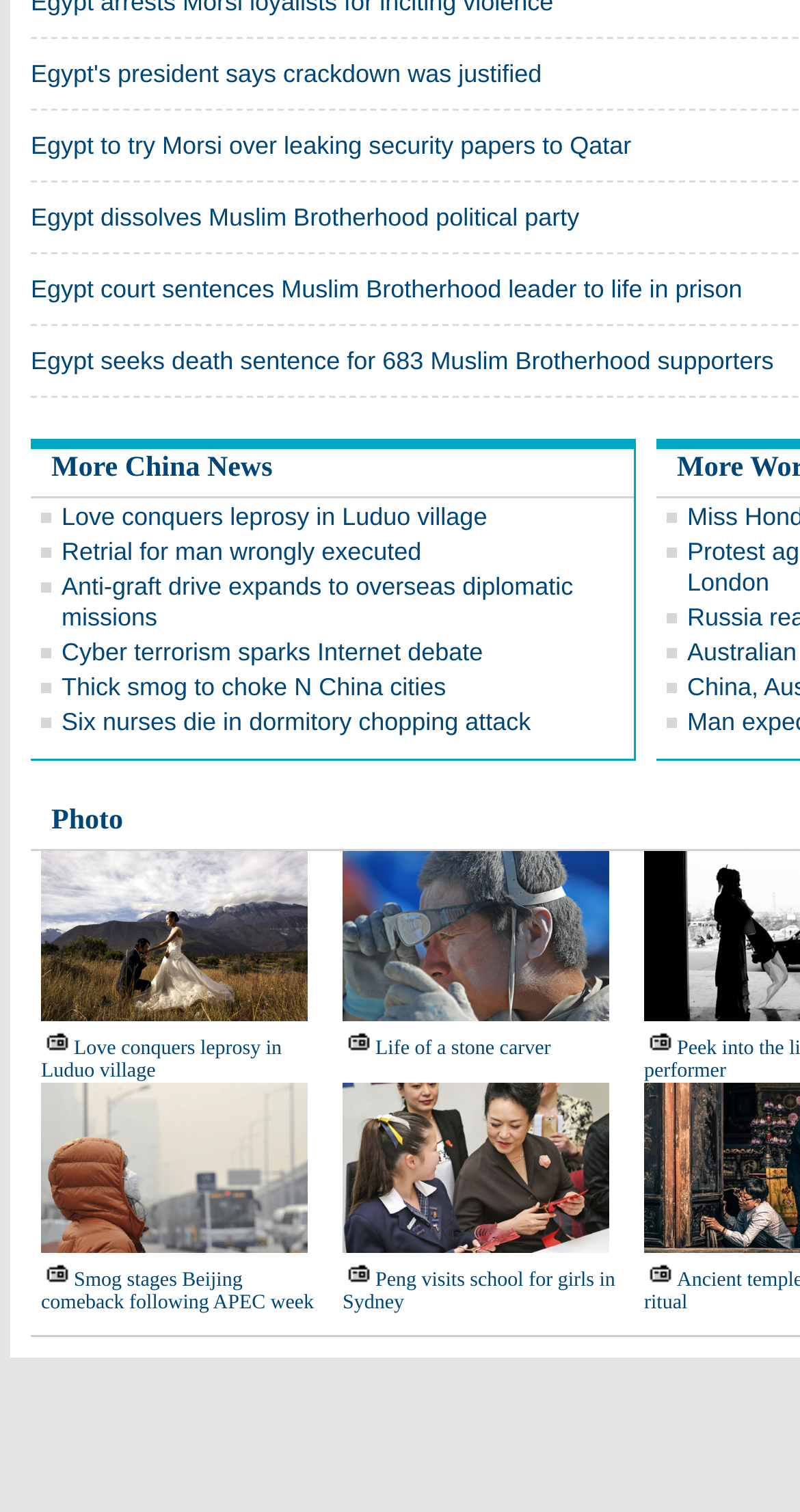Please locate the bounding box coordinates of the element that should be clicked to achieve the given instruction: "View Peng's visit to school for girls in Sydney".

[0.428, 0.84, 0.769, 0.869]